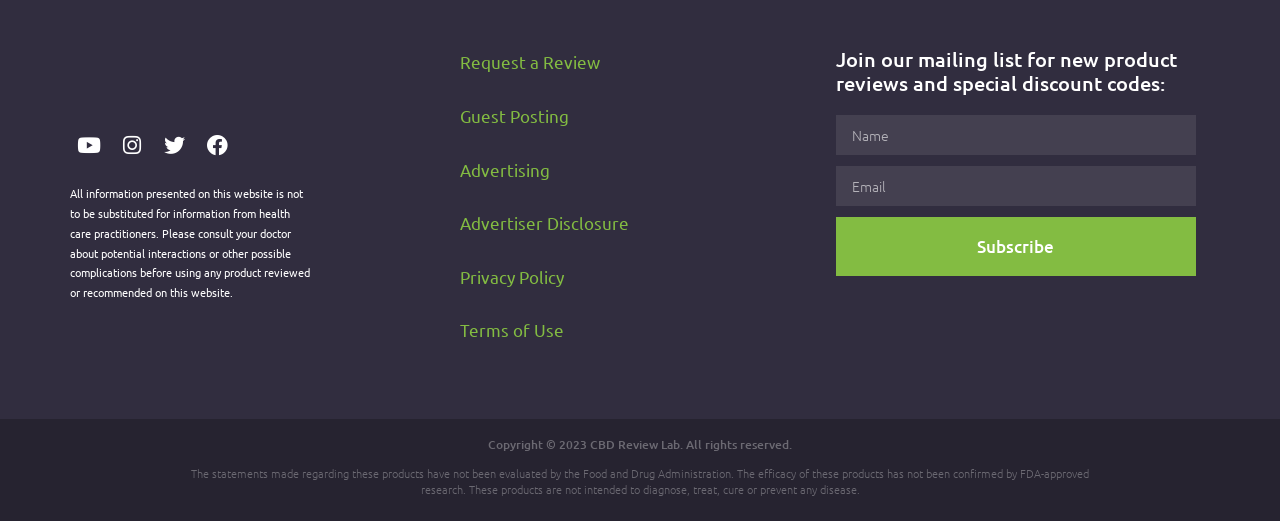Reply to the question with a brief word or phrase: What is the purpose of the disclaimer at the top of the page?

To consult a doctor